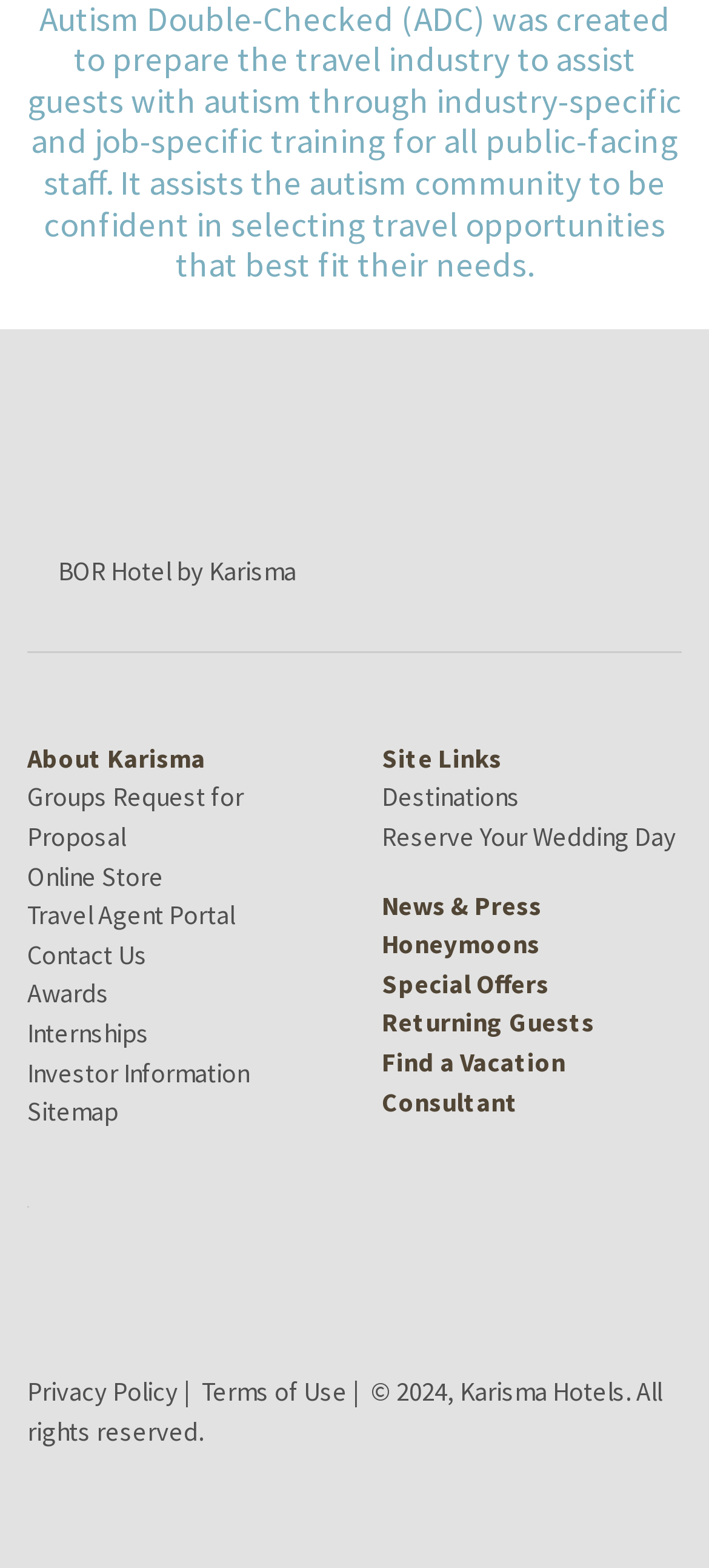How many social media links are present at the bottom of the webpage?
Please give a detailed and elaborate answer to the question based on the image.

At the bottom of the webpage, there are five social media links: Facebook, Twitter, Pinterest, Instagram, and YouTube, each with an image and a link to the respective social media platform.